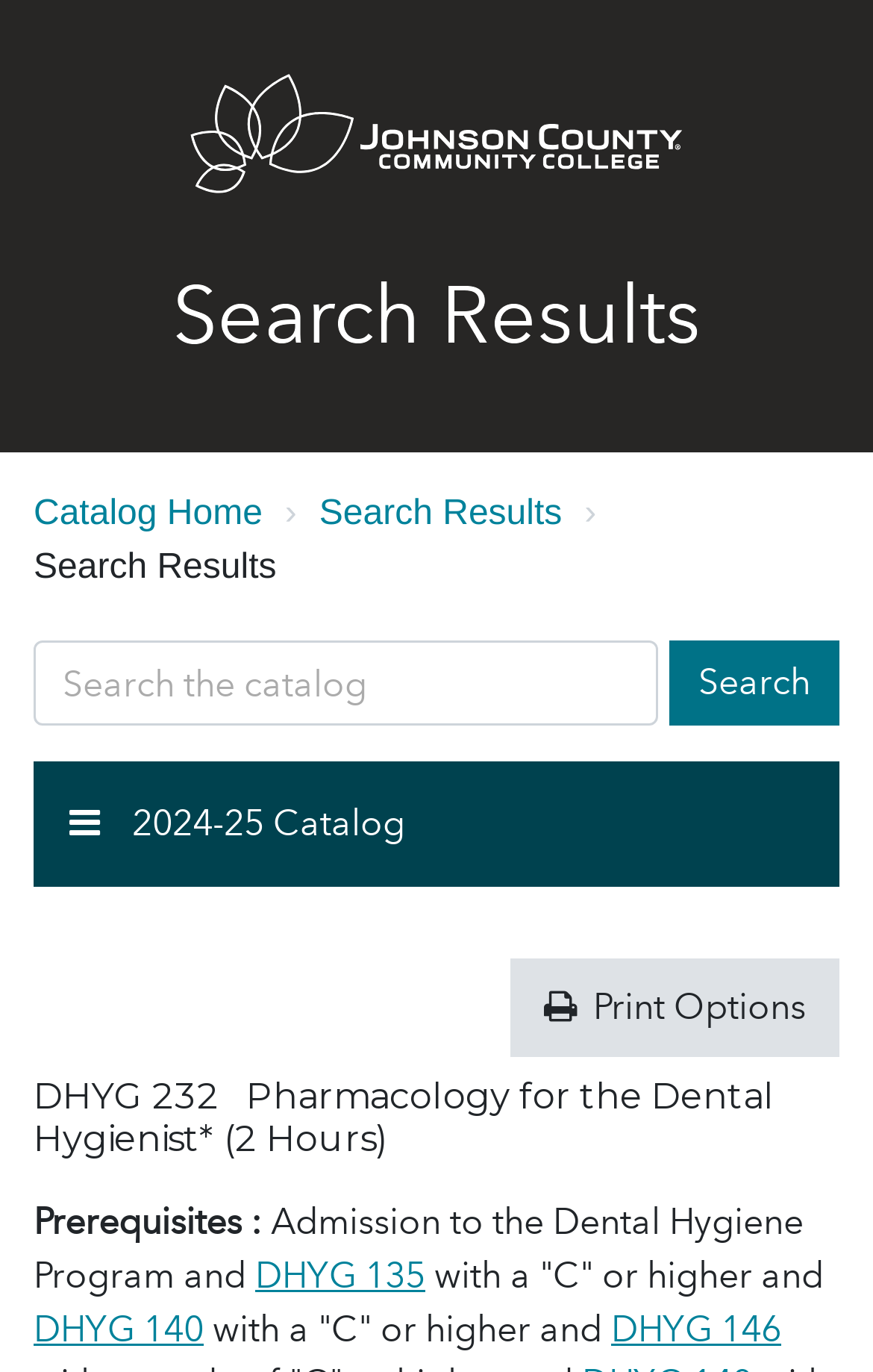Respond concisely with one word or phrase to the following query:
What are the prerequisites for the course?

Admission to the Dental Hygiene Program